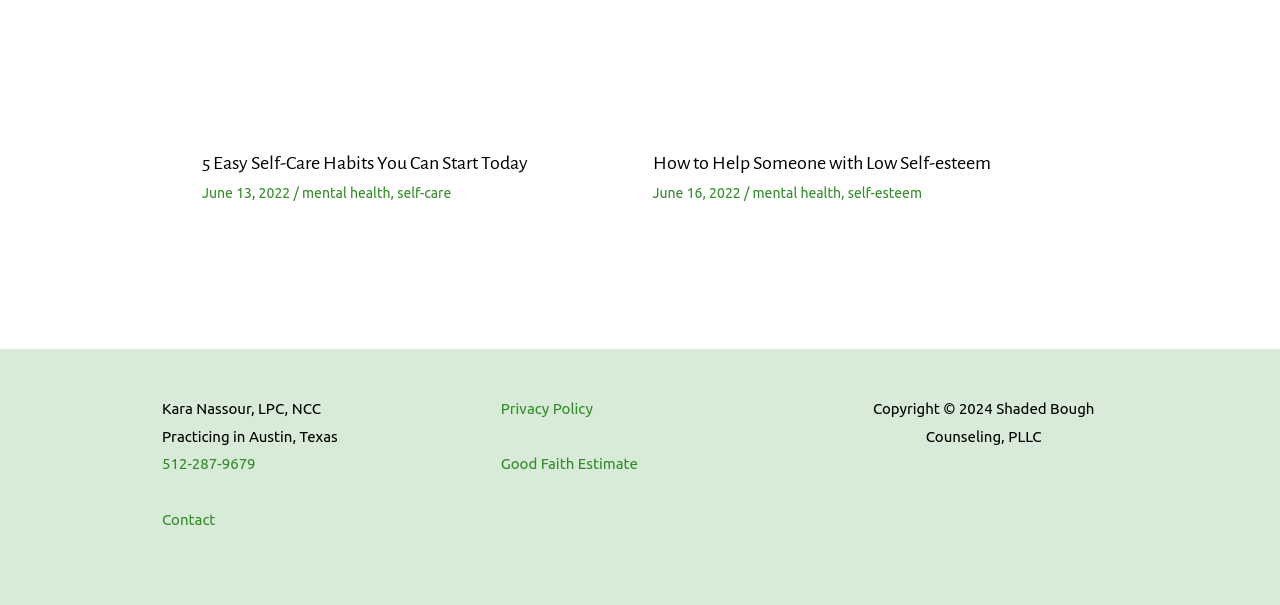Extract the bounding box coordinates for the UI element described by the text: "Good Faith Estimate". The coordinates should be in the form of [left, top, right, bottom] with values between 0 and 1.

[0.391, 0.753, 0.498, 0.781]